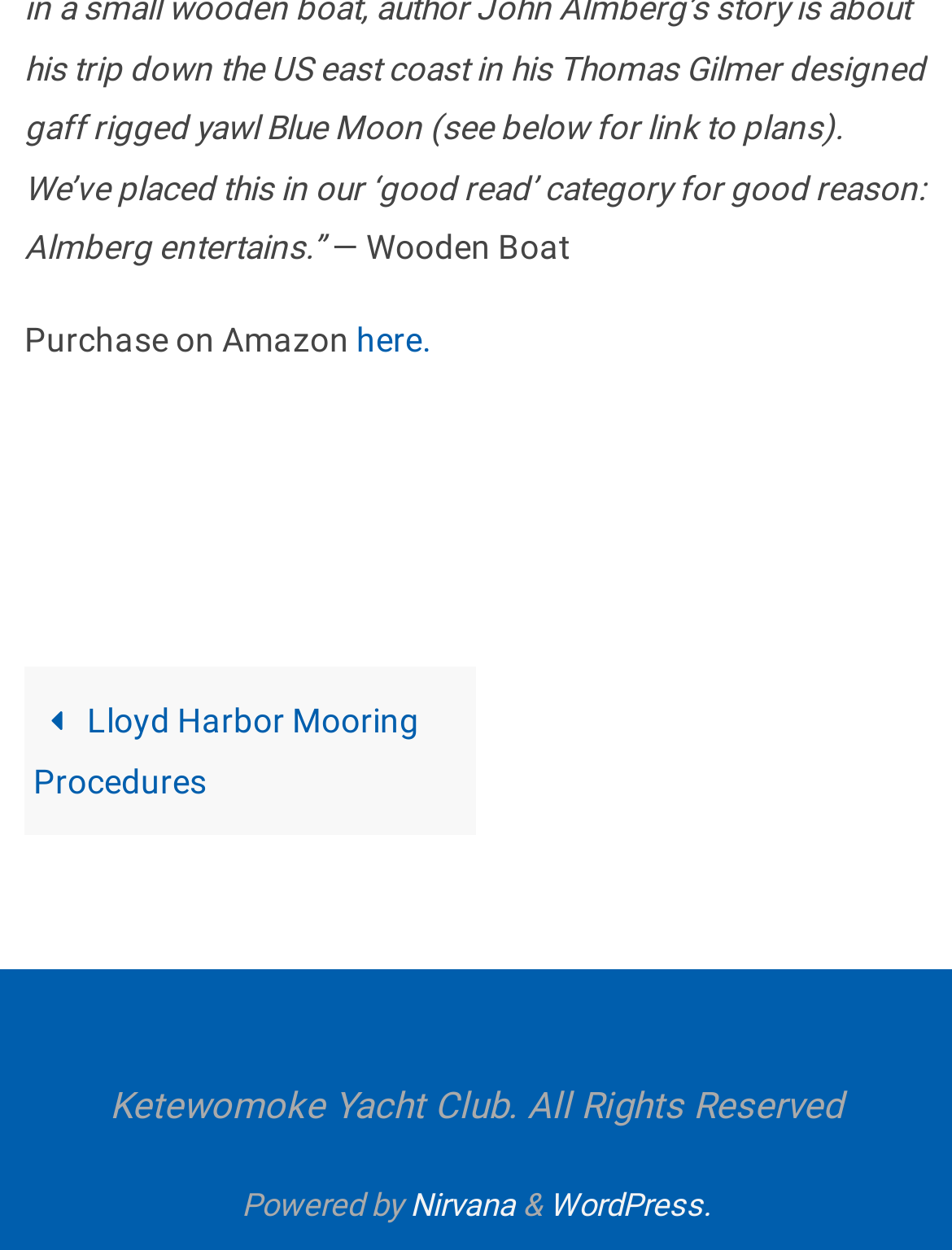What is the topic of the link at the top of the page?
Using the image as a reference, answer with just one word or a short phrase.

Lloyd Harbor Mooring Procedures